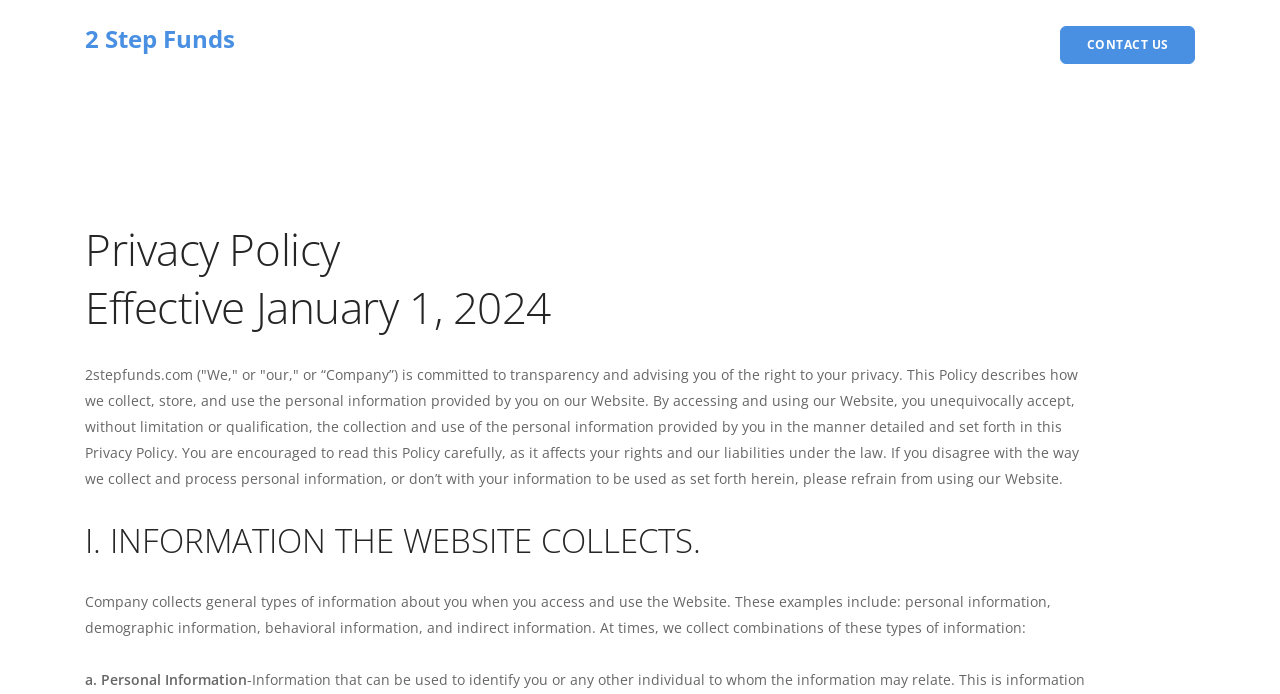What is the first type of information mentioned in the policy?
From the image, provide a succinct answer in one word or a short phrase.

Personal Information